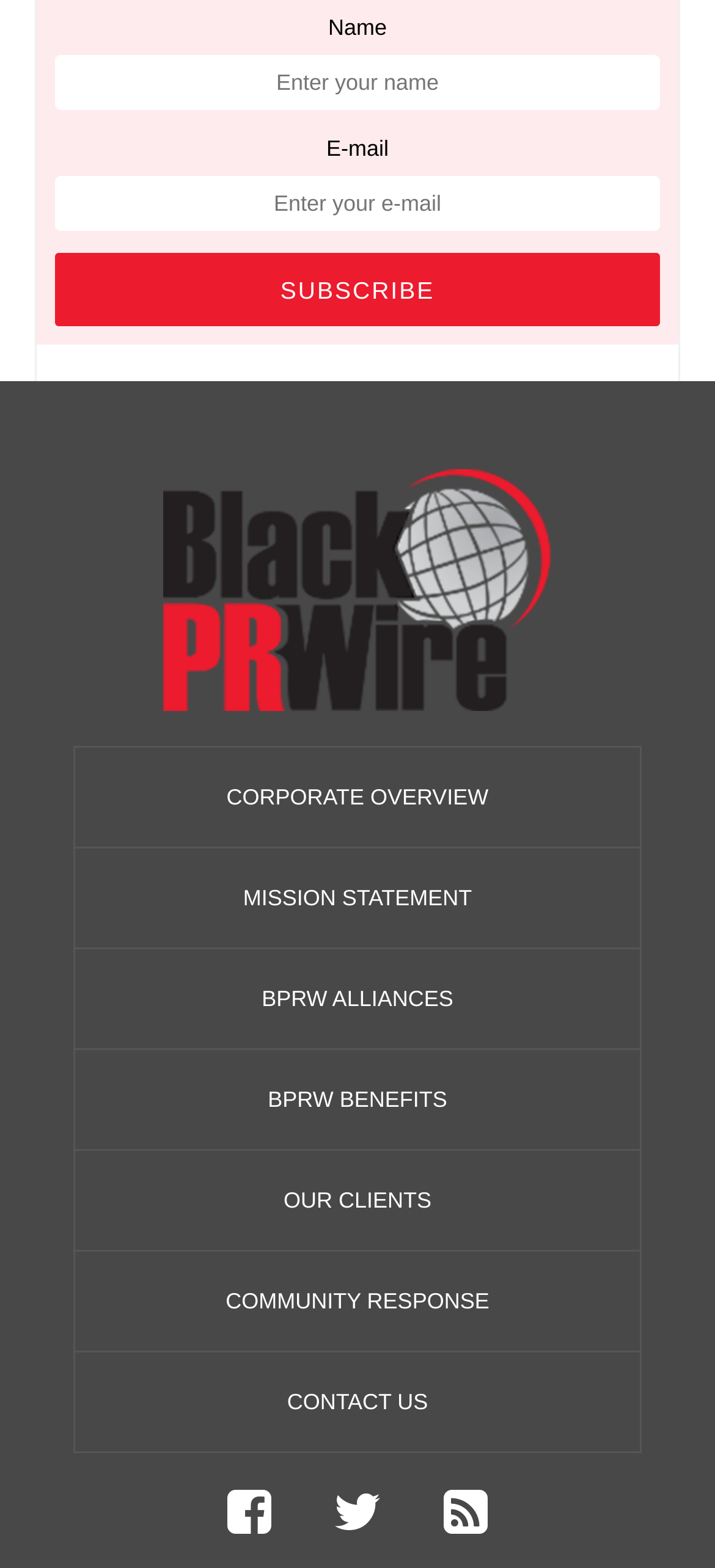Please identify the coordinates of the bounding box for the clickable region that will accomplish this instruction: "Enter your email".

[0.077, 0.112, 0.923, 0.147]